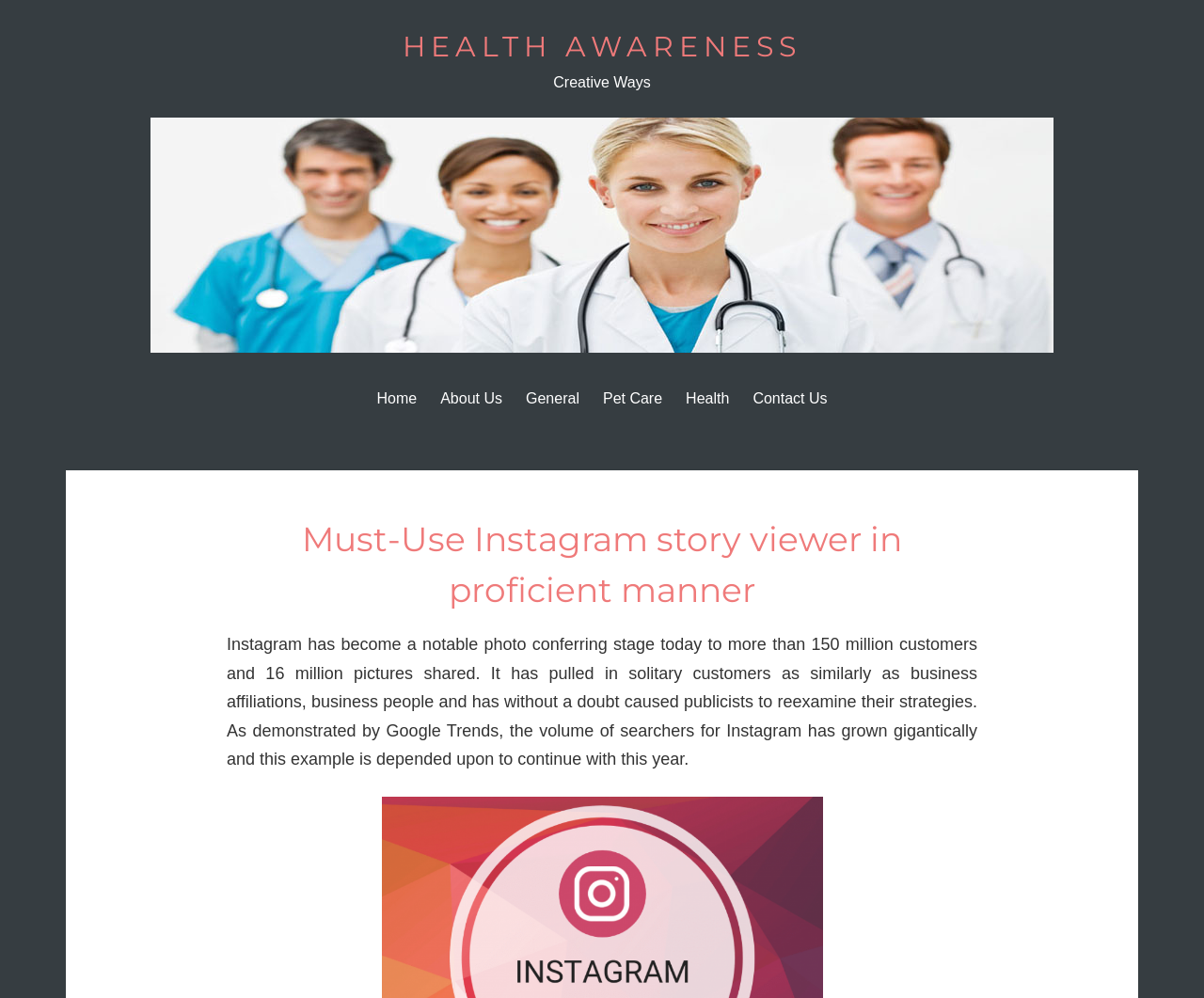Show the bounding box coordinates for the HTML element as described: "parent_node: HEALTH AWARENESS".

[0.125, 0.323, 0.875, 0.354]